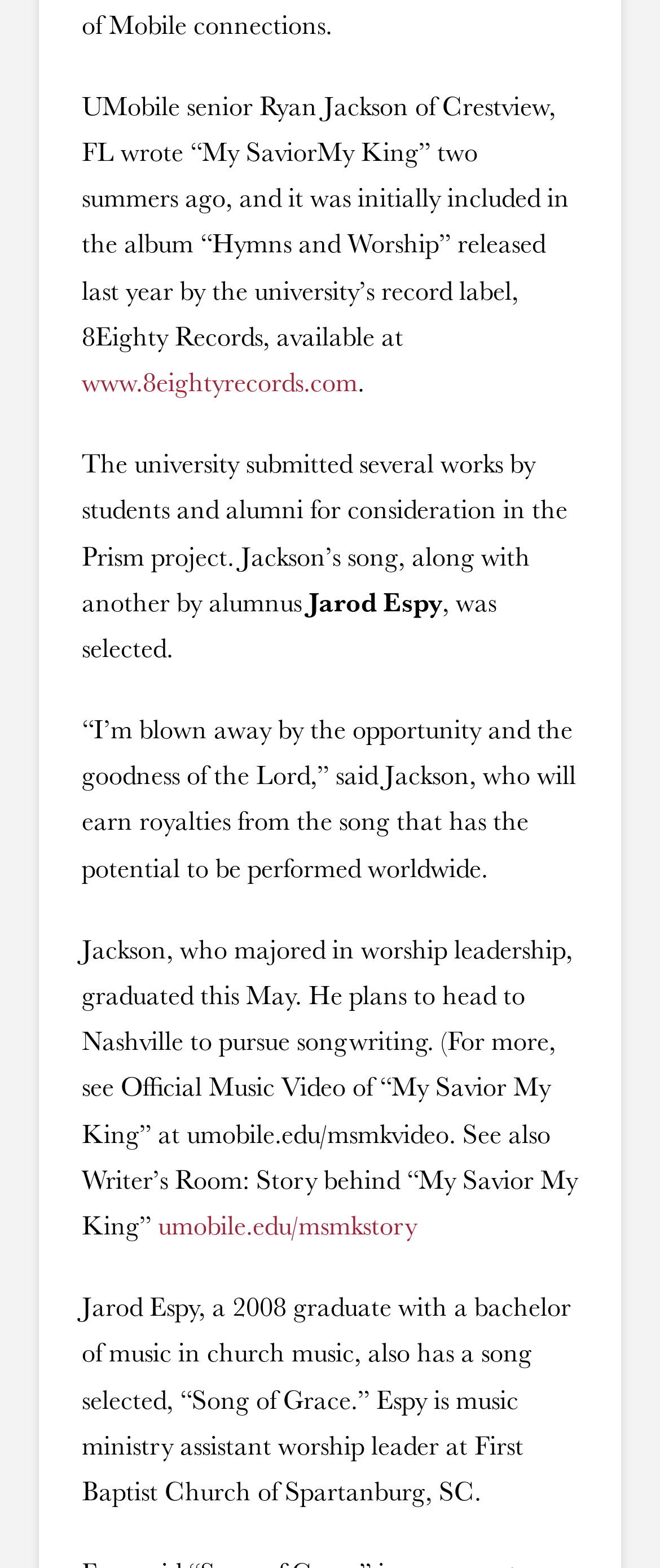Answer the question below in one word or phrase:
What is Jarod Espy's occupation?

Music ministry assistant worship leader